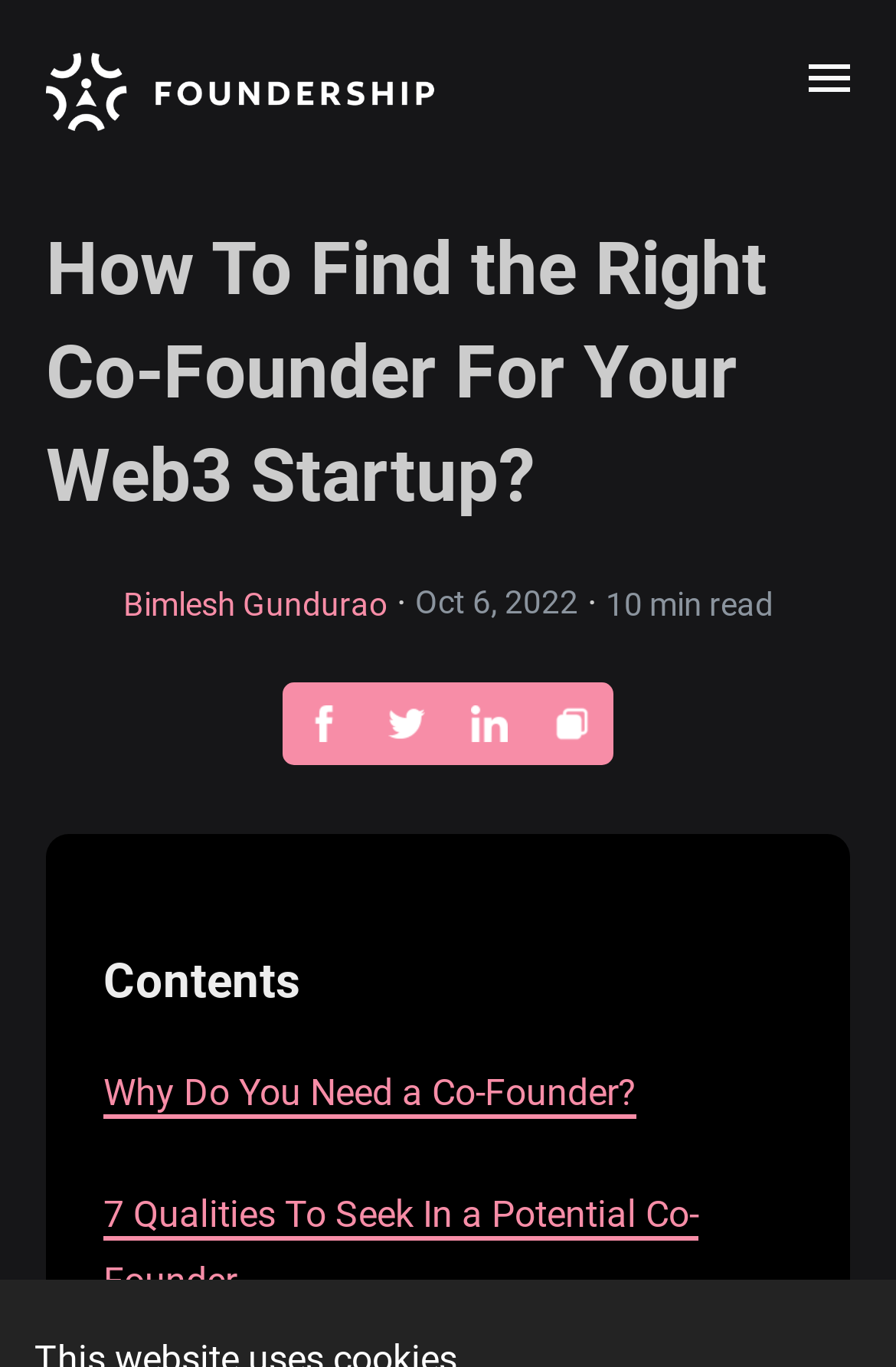Please respond to the question with a concise word or phrase:
What is the estimated reading time of the blog post?

10 min